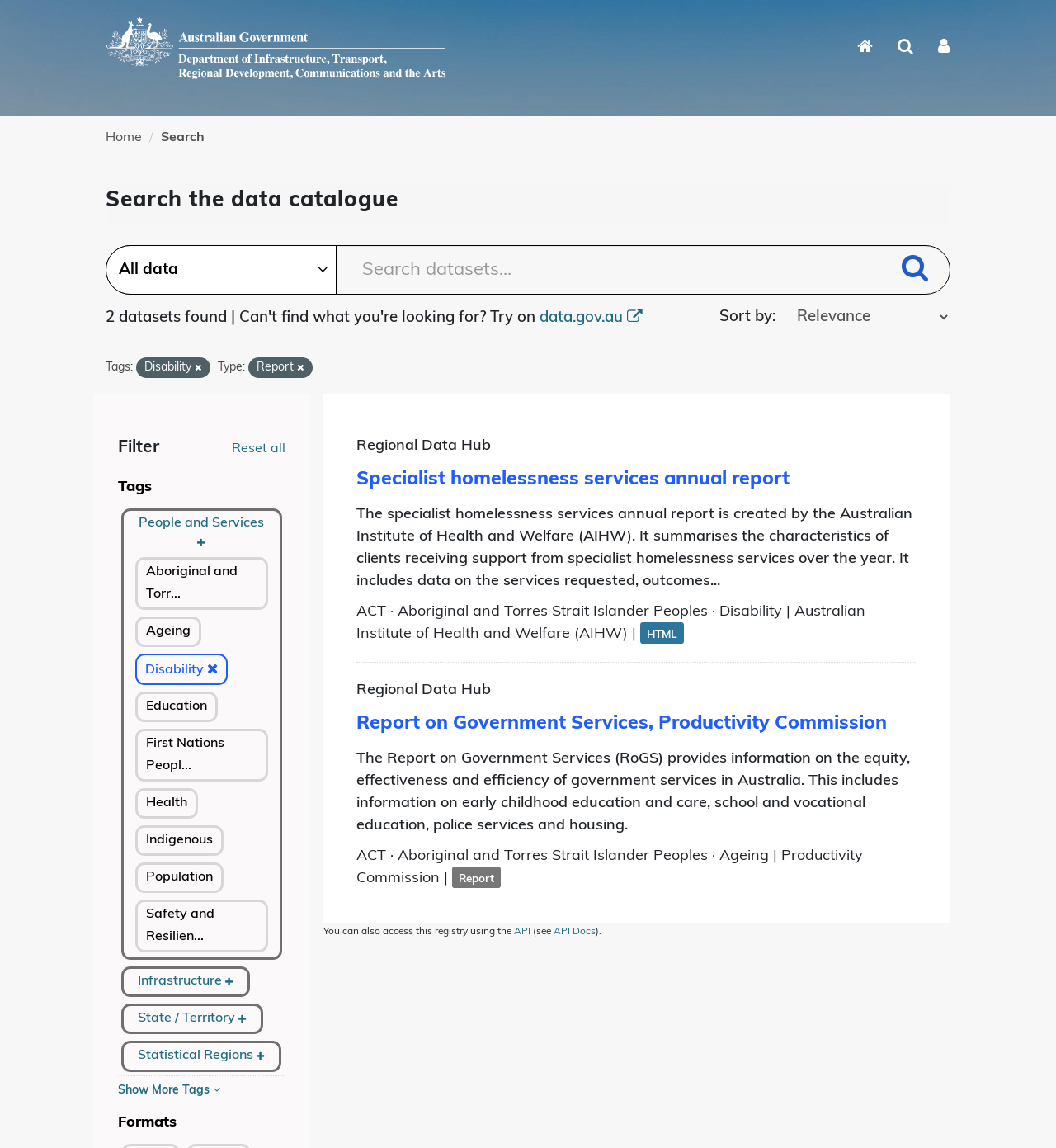What types of filters are available for datasets?
Observe the image and answer the question with a one-word or short phrase response.

Tags, Type, Formats